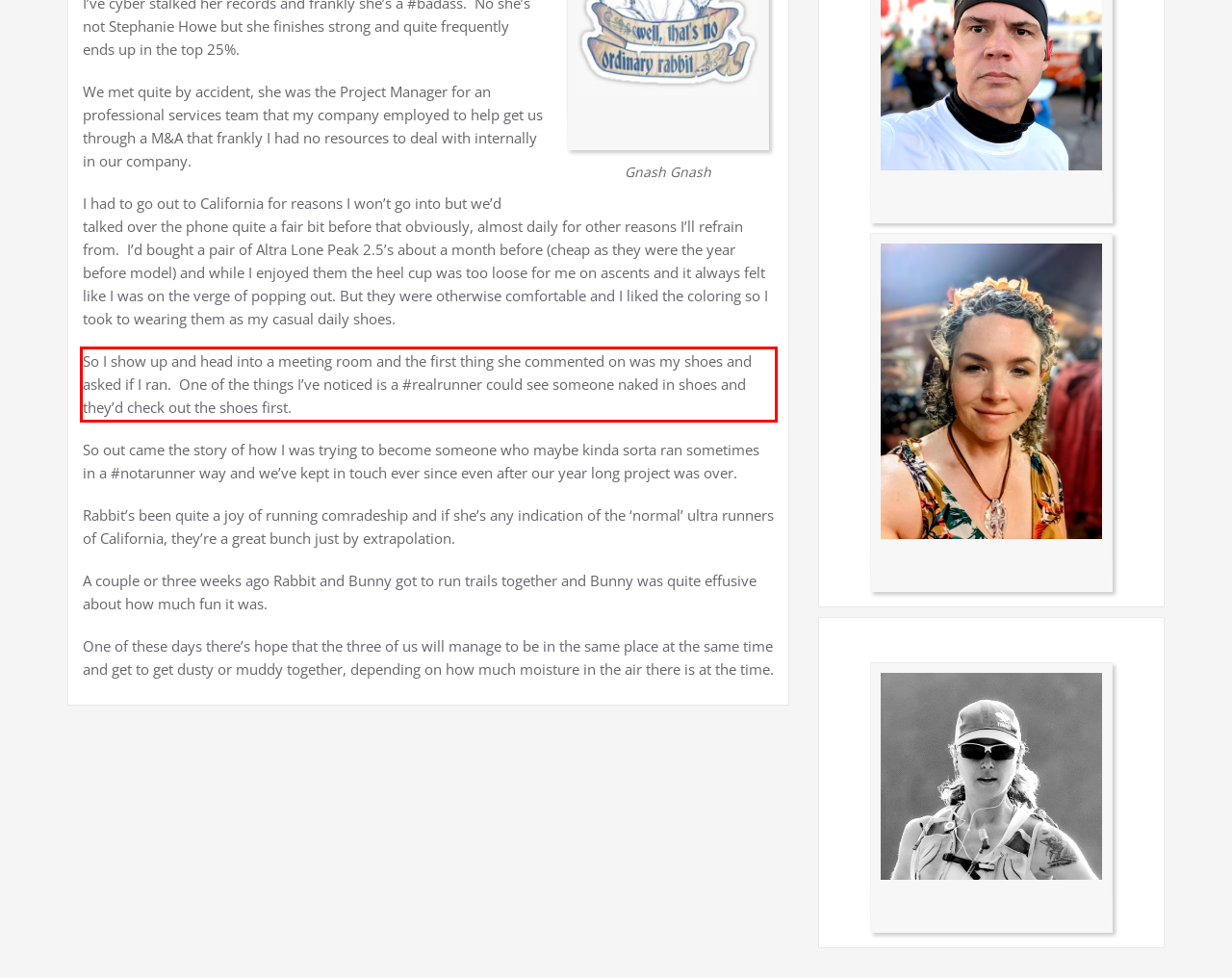Please identify and extract the text content from the UI element encased in a red bounding box on the provided webpage screenshot.

So I show up and head into a meeting room and the first thing she commented on was my shoes and asked if I ran. One of the things I’ve noticed is a #realrunner could see someone naked in shoes and they’d check out the shoes first.